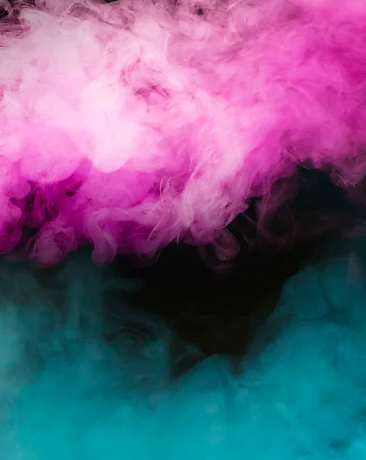What theme does the image evoke?
Please provide a single word or phrase as your answer based on the screenshot.

Transformation and emotion